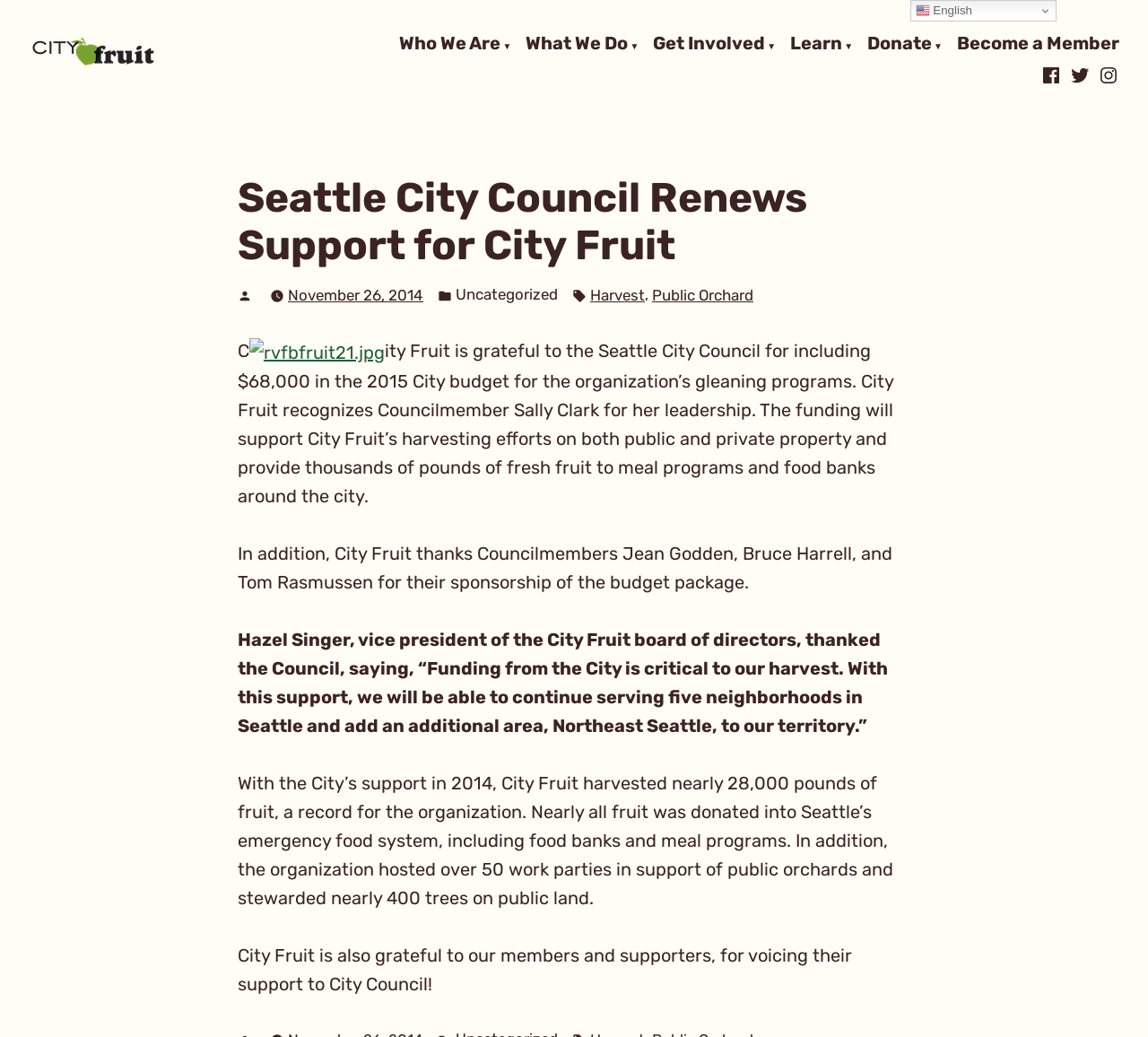Give a succinct answer to this question in a single word or phrase: 
What is the name of the vice president of the City Fruit board of directors?

Hazel Singer